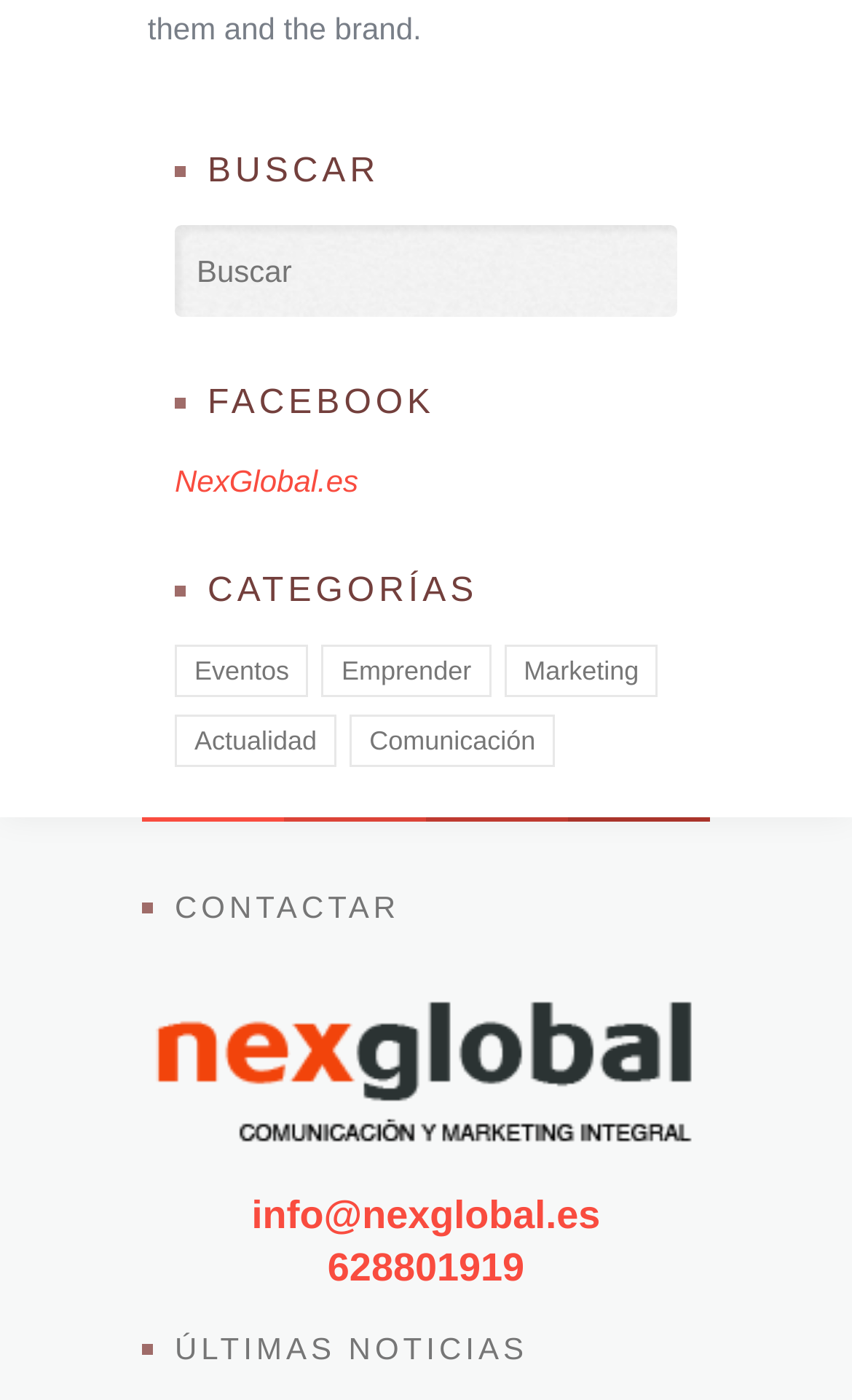Identify the bounding box coordinates for the UI element described as follows: Comunicación. Use the format (top-left x, top-left y, bottom-right x, bottom-right y) and ensure all values are floating point numbers between 0 and 1.

[0.41, 0.51, 0.652, 0.547]